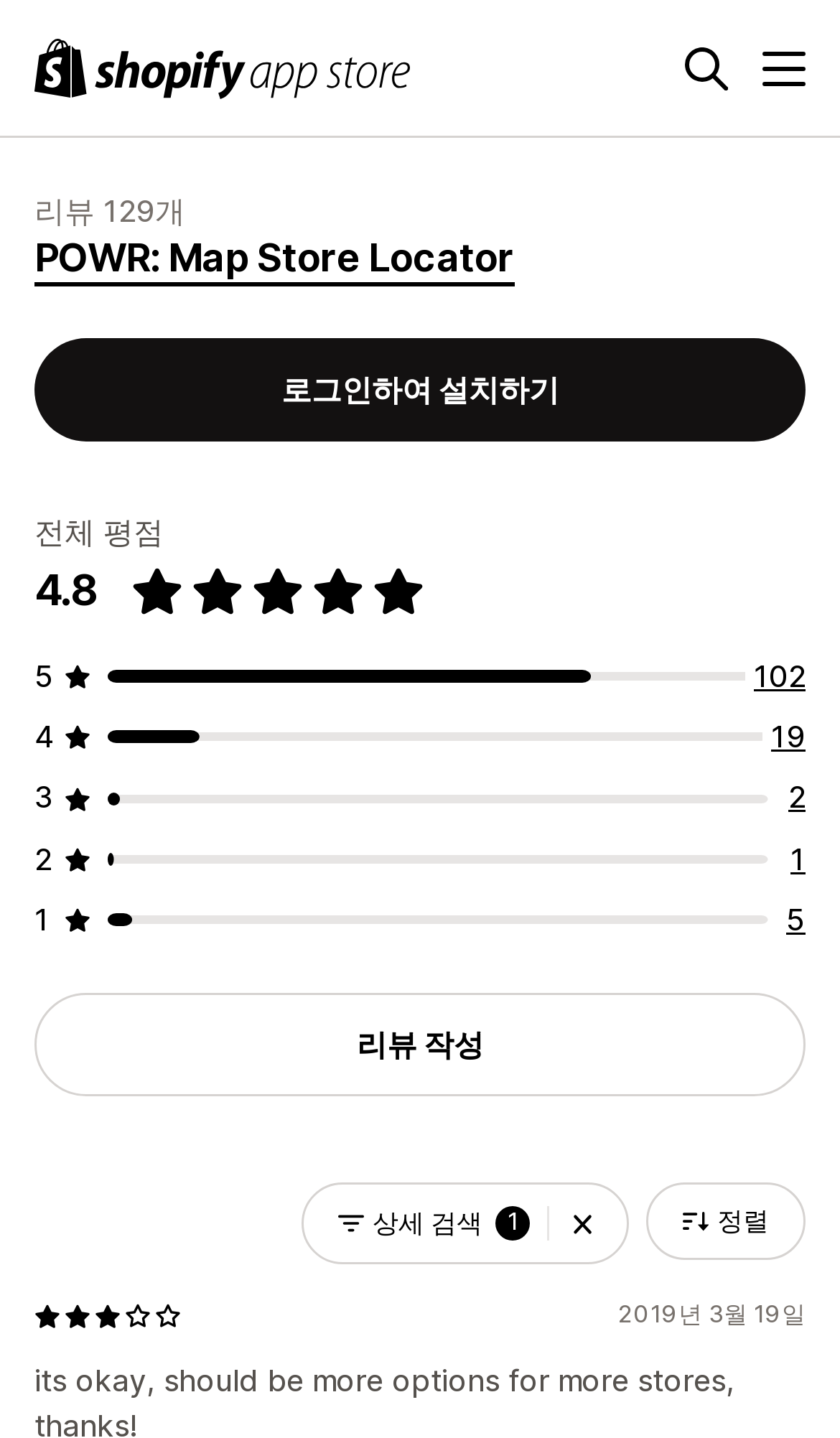Predict the bounding box of the UI element based on this description: "Toggle Navigation".

None